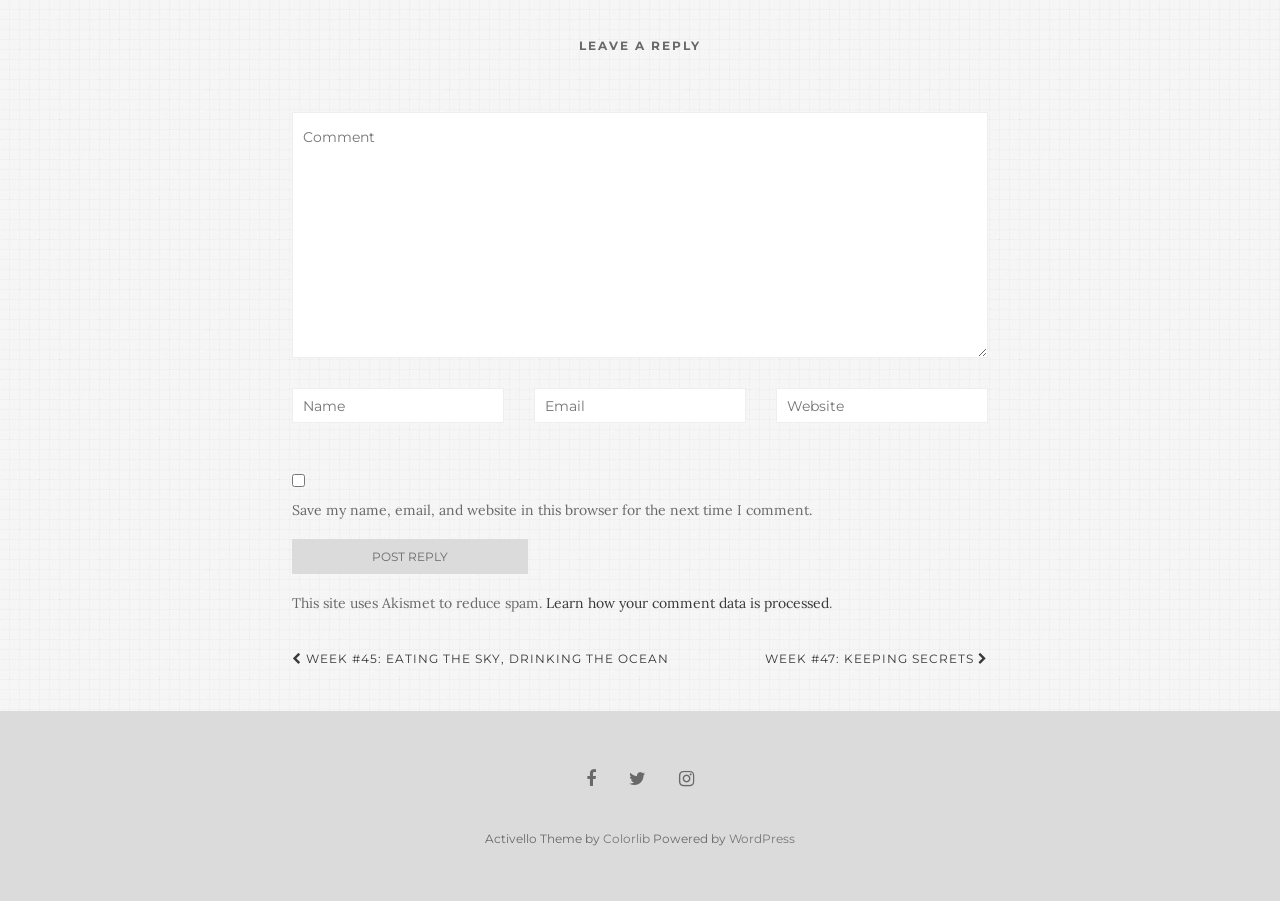Predict the bounding box of the UI element based on the description: "name="author" placeholder="Name"". The coordinates should be four float numbers between 0 and 1, formatted as [left, top, right, bottom].

[0.228, 0.431, 0.394, 0.47]